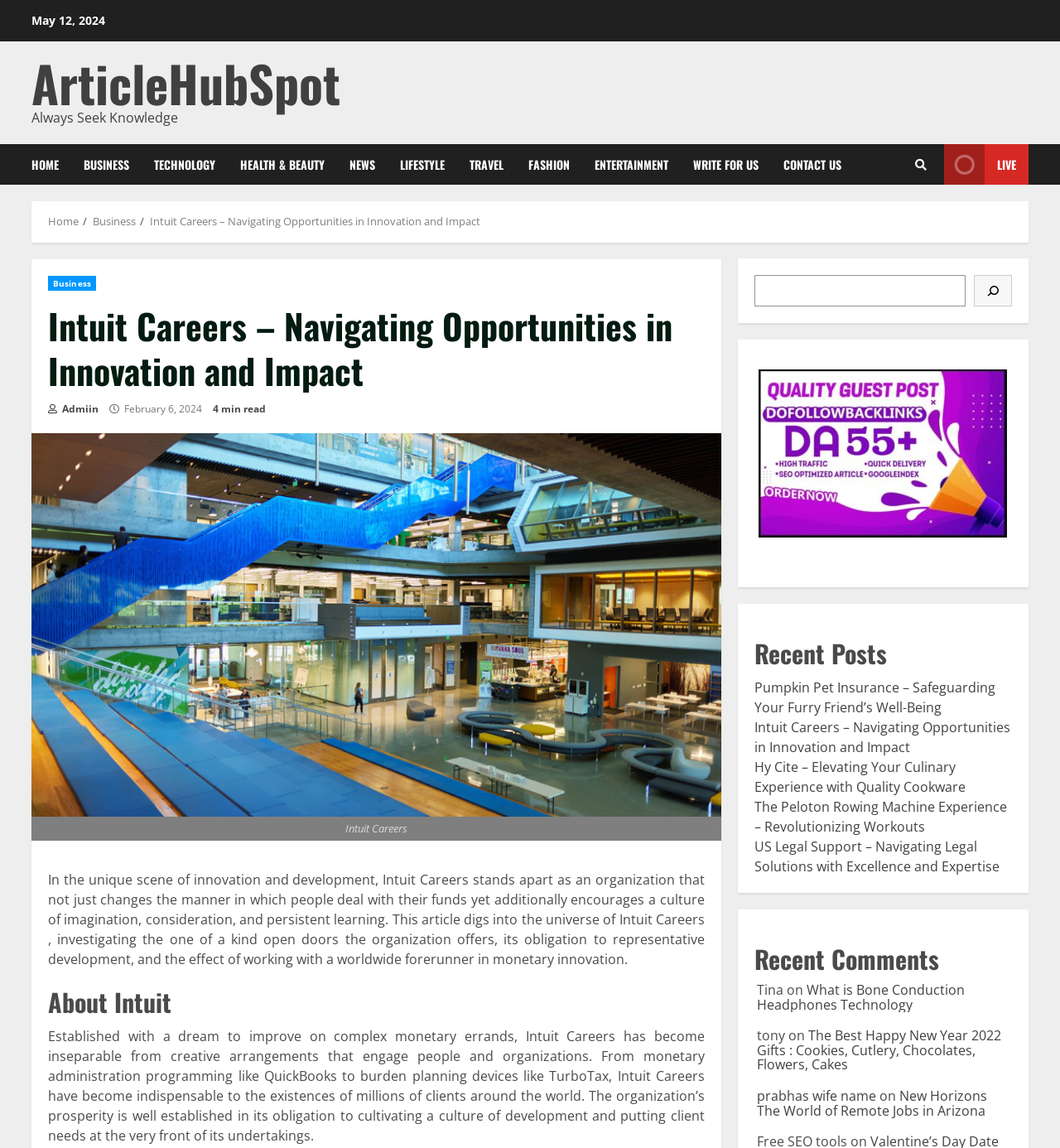Find the bounding box coordinates of the clickable element required to execute the following instruction: "Search for something". Provide the coordinates as four float numbers between 0 and 1, i.e., [left, top, right, bottom].

[0.712, 0.24, 0.911, 0.267]